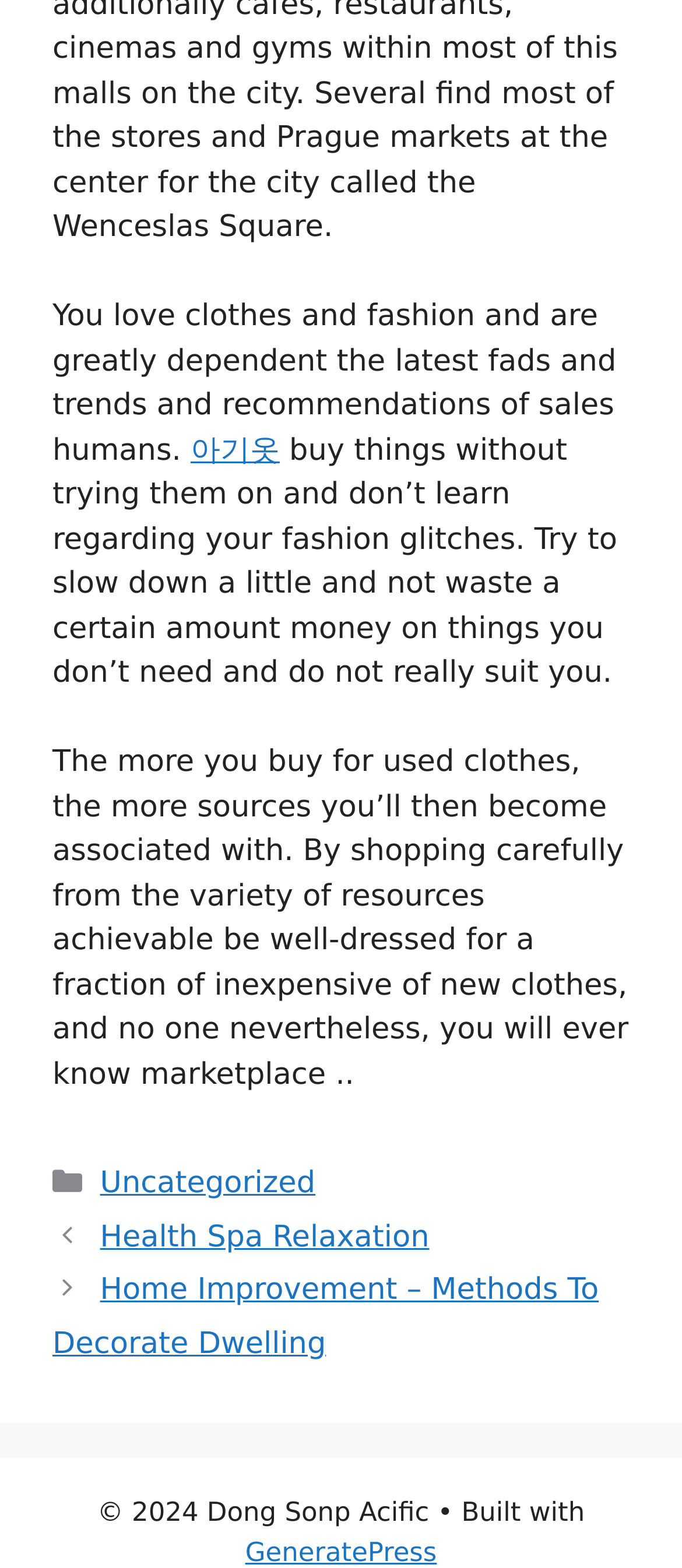Please specify the bounding box coordinates in the format (top-left x, top-left y, bottom-right x, bottom-right y), with values ranging from 0 to 1. Identify the bounding box for the UI component described as follows: 아기옷

[0.279, 0.276, 0.41, 0.298]